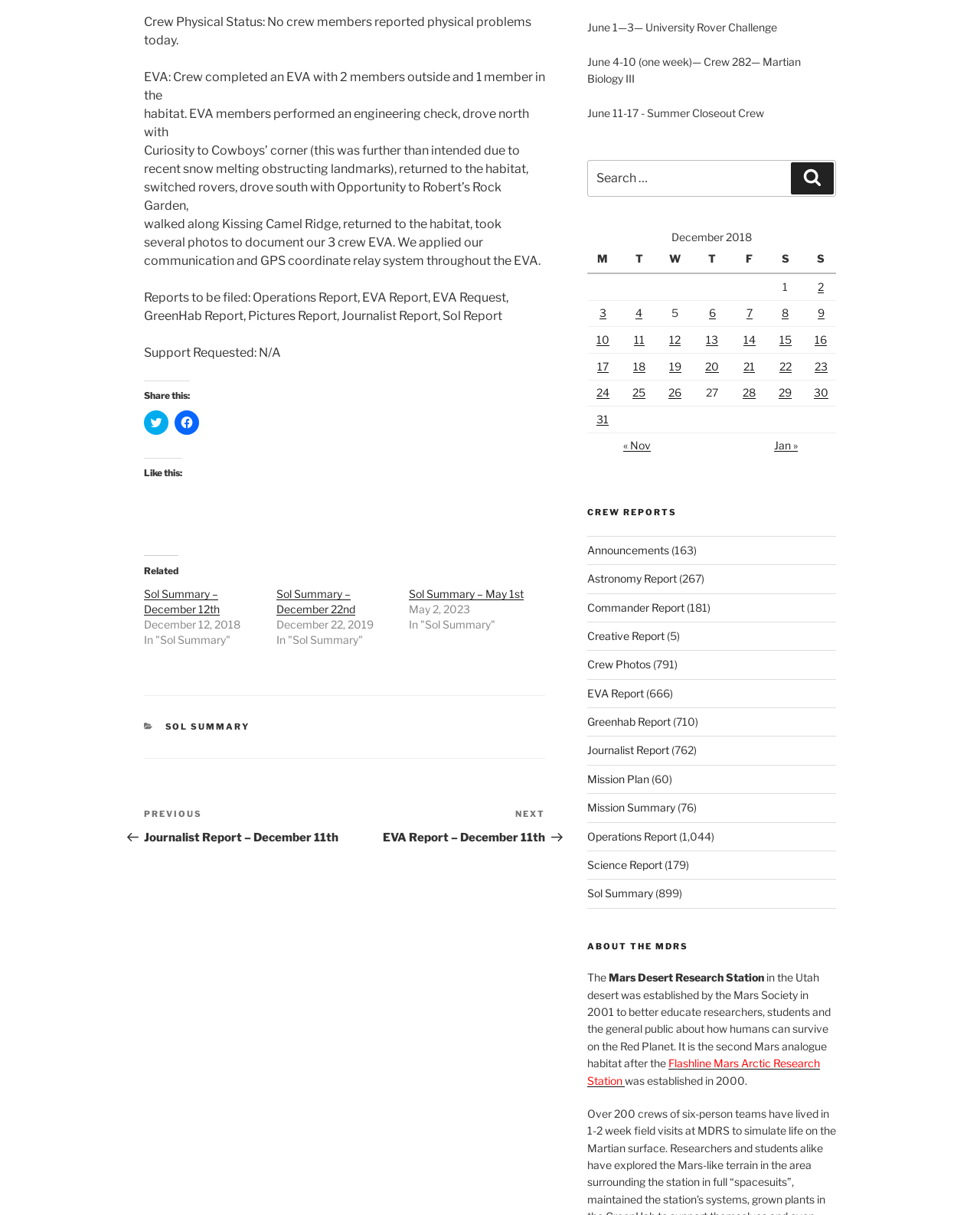Identify the bounding box coordinates for the region of the element that should be clicked to carry out the instruction: "Search for posts". The bounding box coordinates should be four float numbers between 0 and 1, i.e., [left, top, right, bottom].

[0.599, 0.131, 0.853, 0.162]